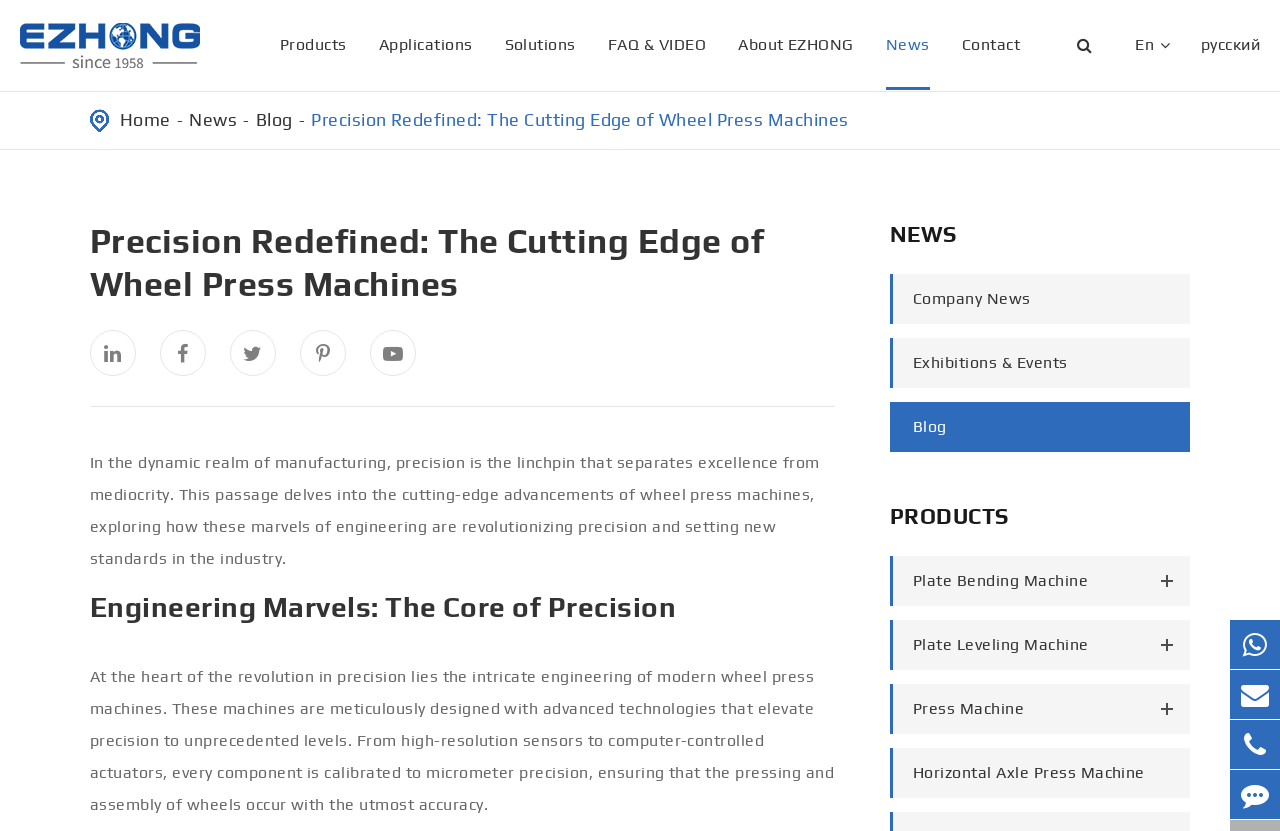Construct a thorough caption encompassing all aspects of the webpage.

This webpage is about precision in manufacturing, specifically focusing on wheel press machines. At the top, there is a logo of "Hubei Heavy Industry Equipment Co., LTD." with a link to the company's website. Below the logo, there are several links to different sections of the website, including "Products", "Applications", "Solutions", "FAQ & VIDEO", "About EZHONG", "News", and "Contact".

On the right side of the top section, there is a language selection menu with links to different languages, including English, Japanese, Korean, French, German, Spanish, Italian, Russian, Portuguese, Arabic, and Vietnamese.

Below the top section, there is a search bar with a "Search" button and a "Search For" textbox. On the left side of the search bar, there is a link to the "Home" page, followed by links to "News" and "Blog".

The main content of the webpage is divided into several sections. The first section has a heading "Precision Redefined: The Cutting Edge of Wheel Press Machines" and a brief introduction to the topic. Below the introduction, there are several links to related articles or pages.

The second section has a heading "Engineering Marvels: The Core of Precision" and a detailed description of the engineering behind modern wheel press machines. The text explains how these machines are designed with advanced technologies to achieve high precision.

On the right side of the webpage, there are two columns of links. The first column has links to "NEWS", "Company News", "Exhibitions & Events", and "Blog". The second column has links to "PRODUCTS", "Plate Bending Machine", "Plate Leveling Machine", "Press Machine", and "Horizontal Axle Press Machine".

At the bottom of the webpage, there are links to contact the company through WhatsApp, email, phone, and a feedback form.